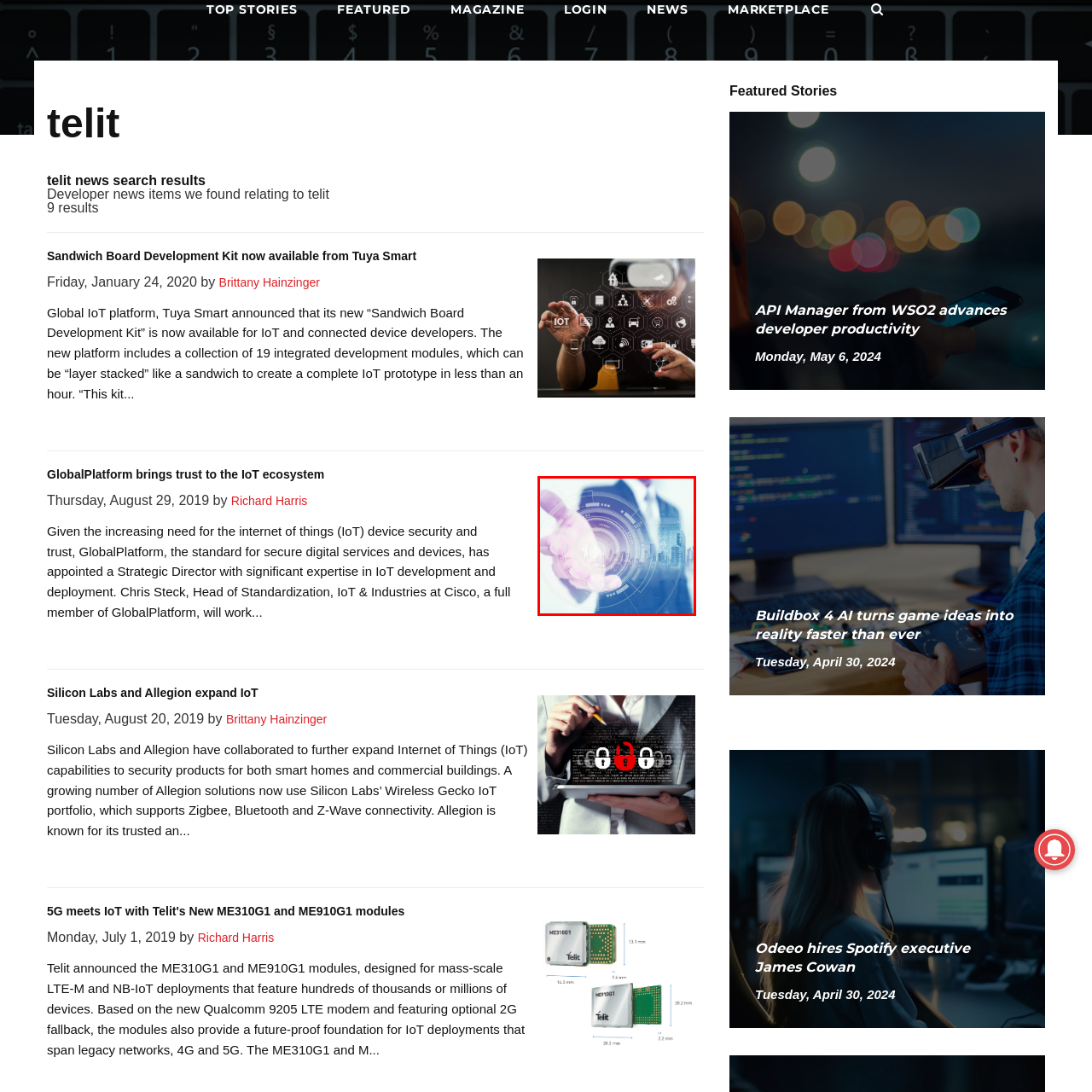What are the names of the IoT solutions mentioned?
Observe the image enclosed by the red boundary and respond with a one-word or short-phrase answer.

Telit’s ME310G1 and ME910G1 modules